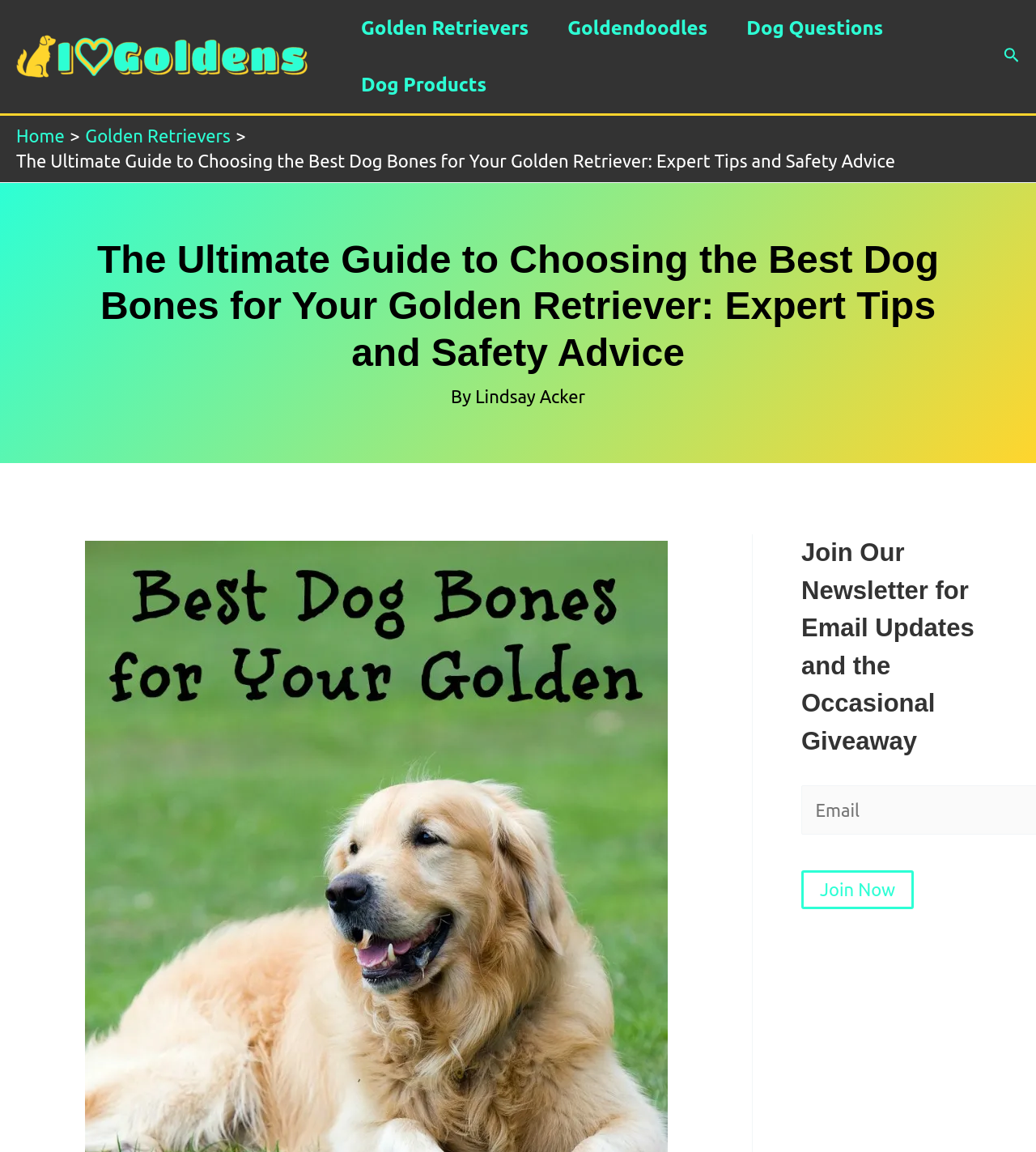Specify the bounding box coordinates of the element's area that should be clicked to execute the given instruction: "read the article by Lindsay Acker". The coordinates should be four float numbers between 0 and 1, i.e., [left, top, right, bottom].

[0.459, 0.335, 0.565, 0.353]